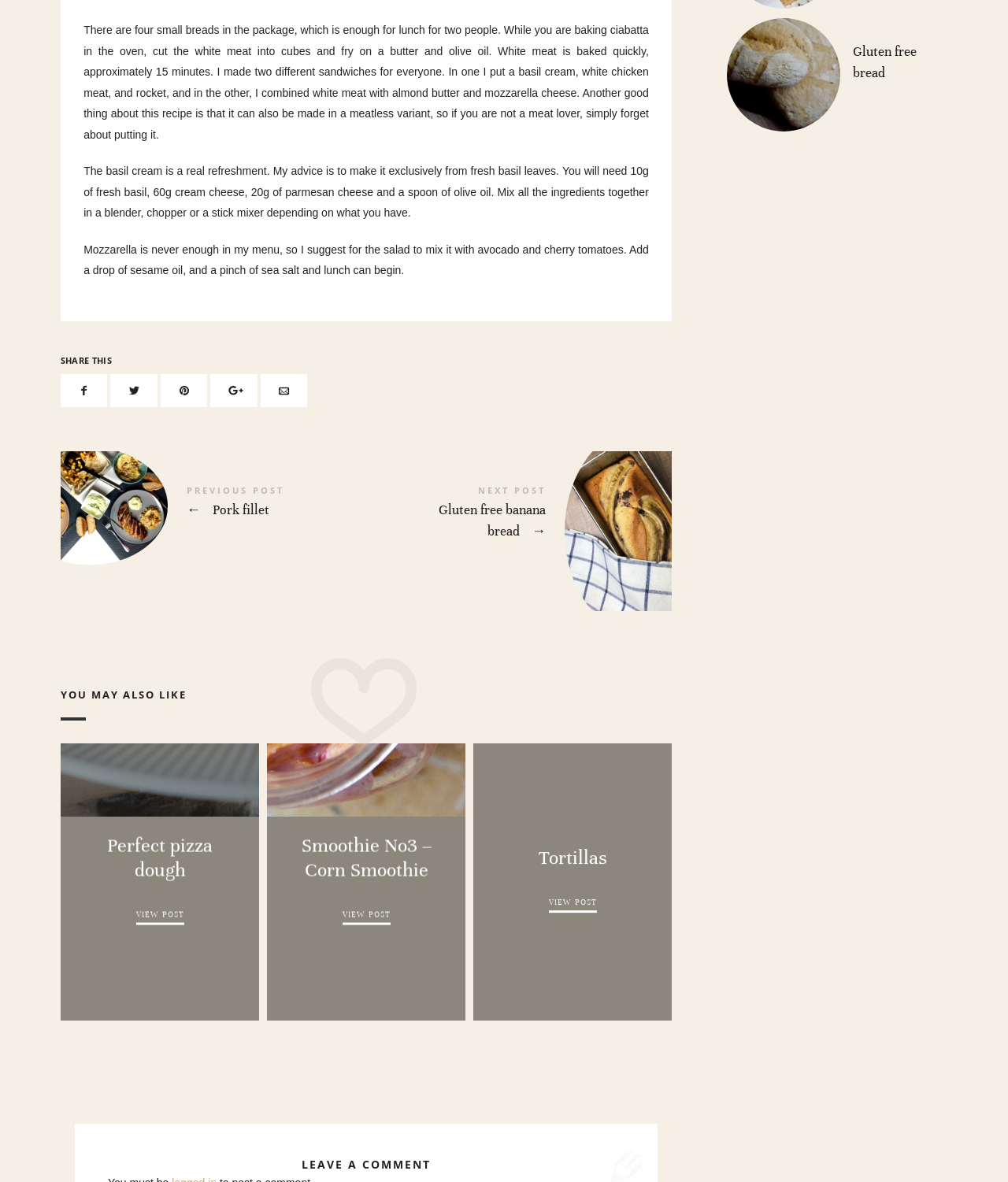Determine the bounding box coordinates of the section to be clicked to follow the instruction: "View the post about Gluten free banana bread". The coordinates should be given as four float numbers between 0 and 1, formatted as [left, top, right, bottom].

[0.401, 0.423, 0.542, 0.459]